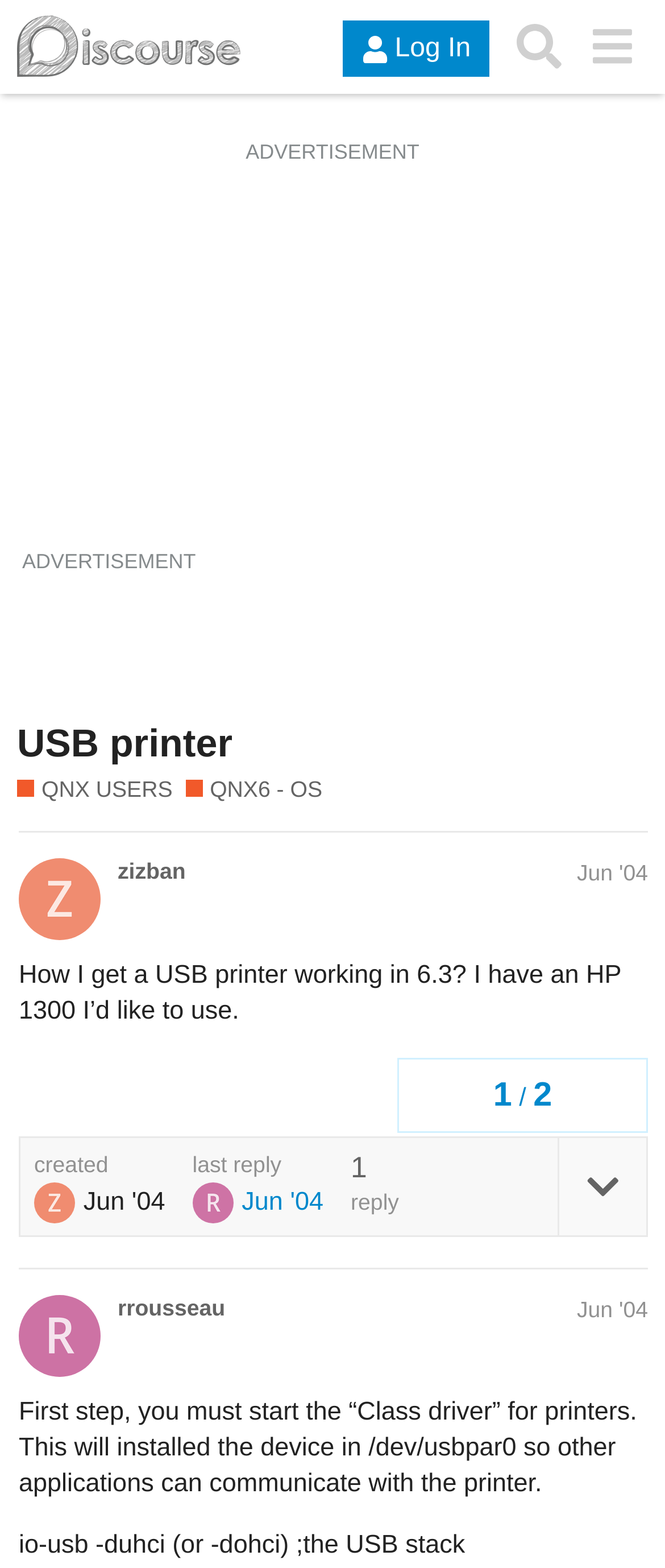What is the topic of the post?
Using the screenshot, give a one-word or short phrase answer.

USB printer